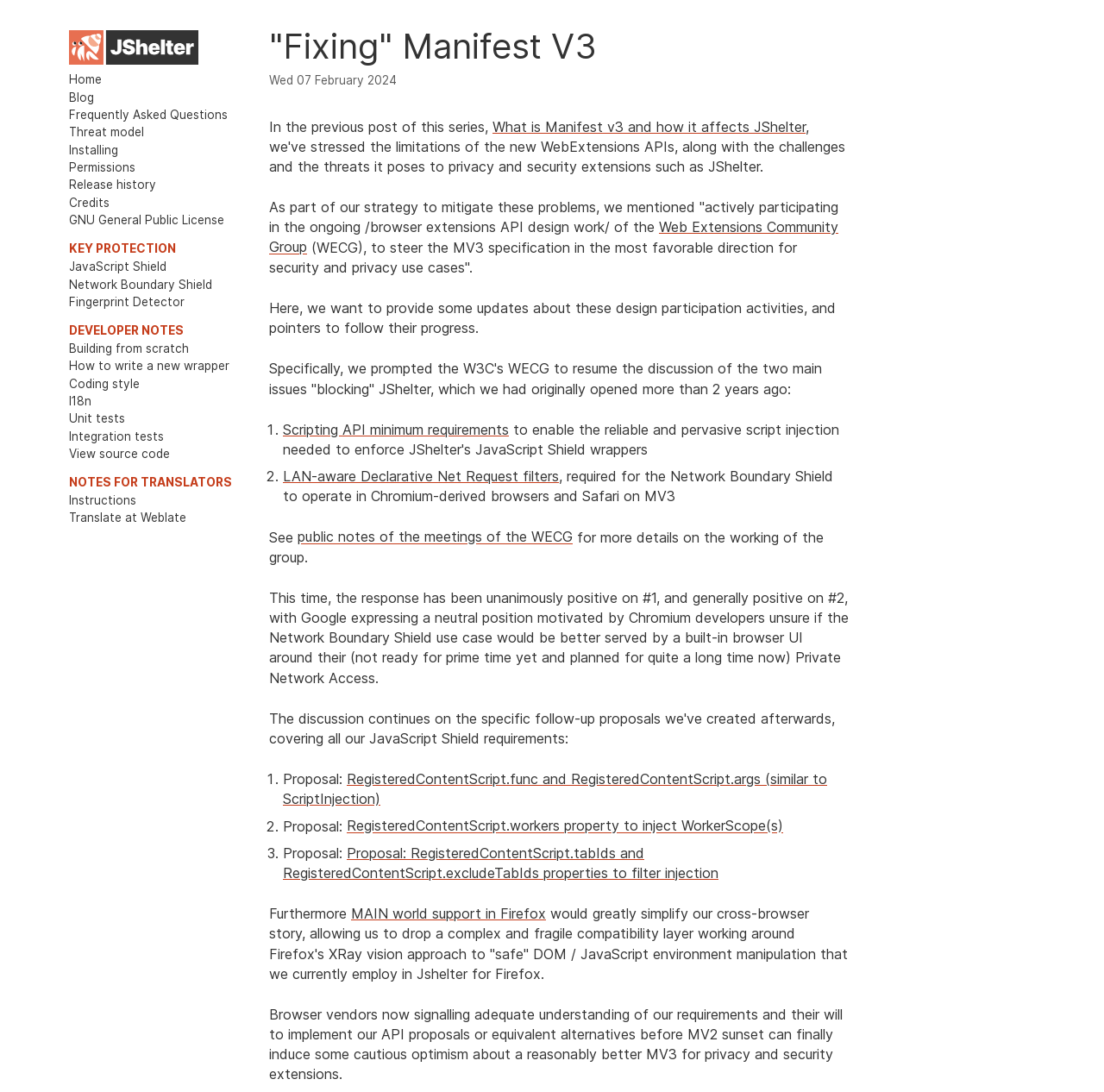Please indicate the bounding box coordinates of the element's region to be clicked to achieve the instruction: "Read the 'KEY PROTECTION' section". Provide the coordinates as four float numbers between 0 and 1, i.e., [left, top, right, bottom].

[0.062, 0.221, 0.159, 0.234]